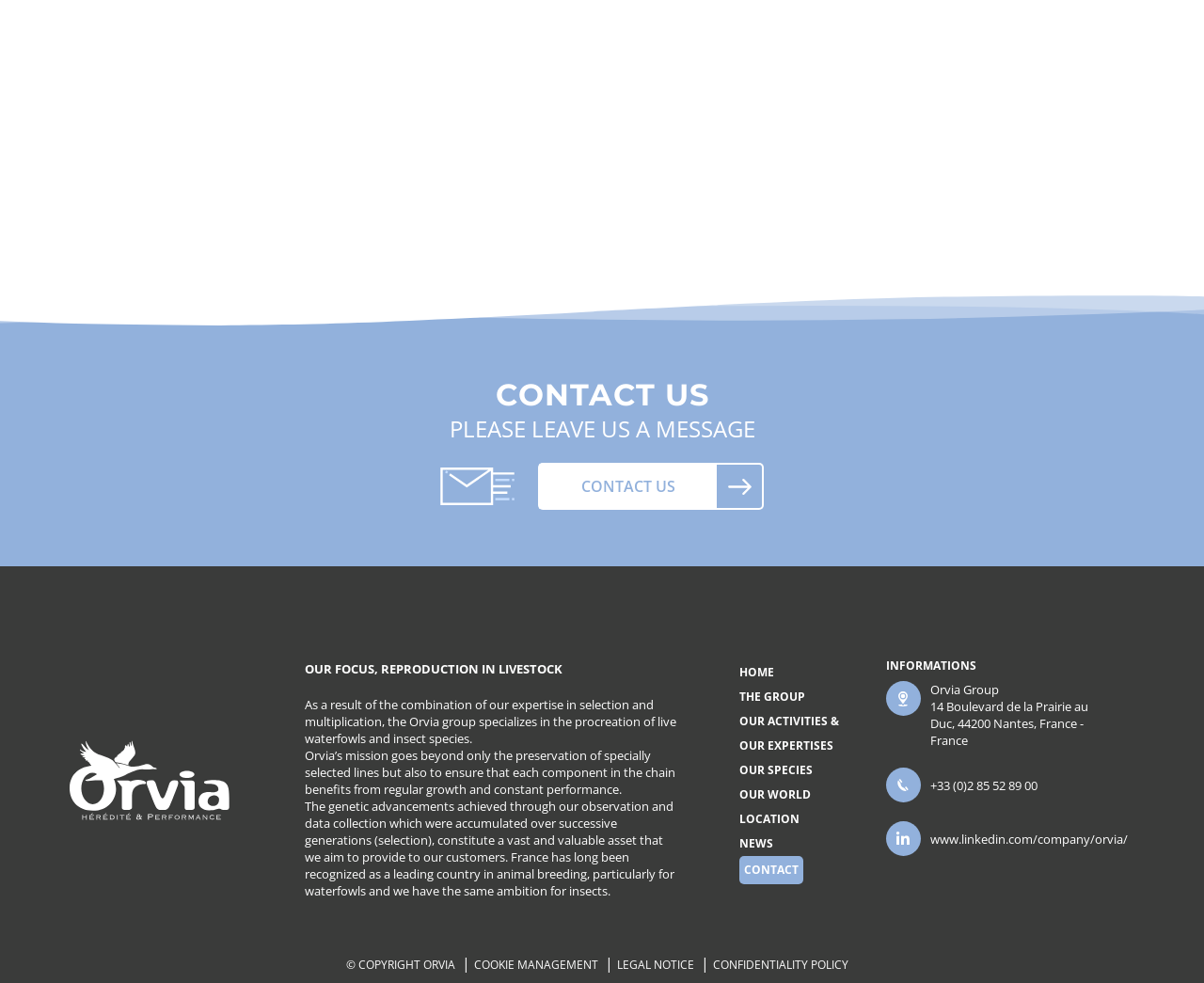Find the bounding box coordinates of the clickable element required to execute the following instruction: "Go to HOME". Provide the coordinates as four float numbers between 0 and 1, i.e., [left, top, right, bottom].

[0.614, 0.676, 0.643, 0.692]